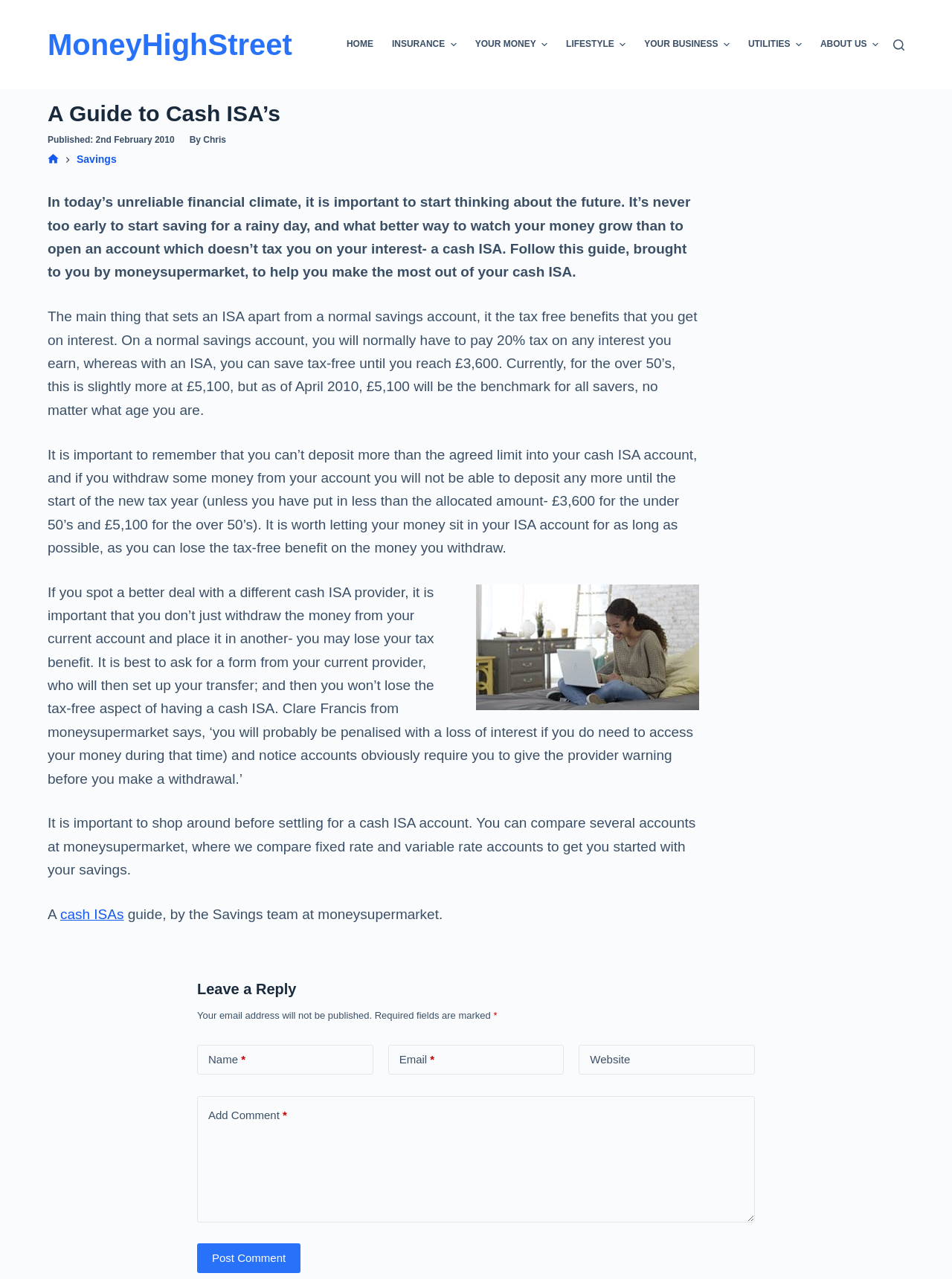Determine the bounding box coordinates for the region that must be clicked to execute the following instruction: "Click the 'HOME' menu item".

[0.364, 0.0, 0.402, 0.07]